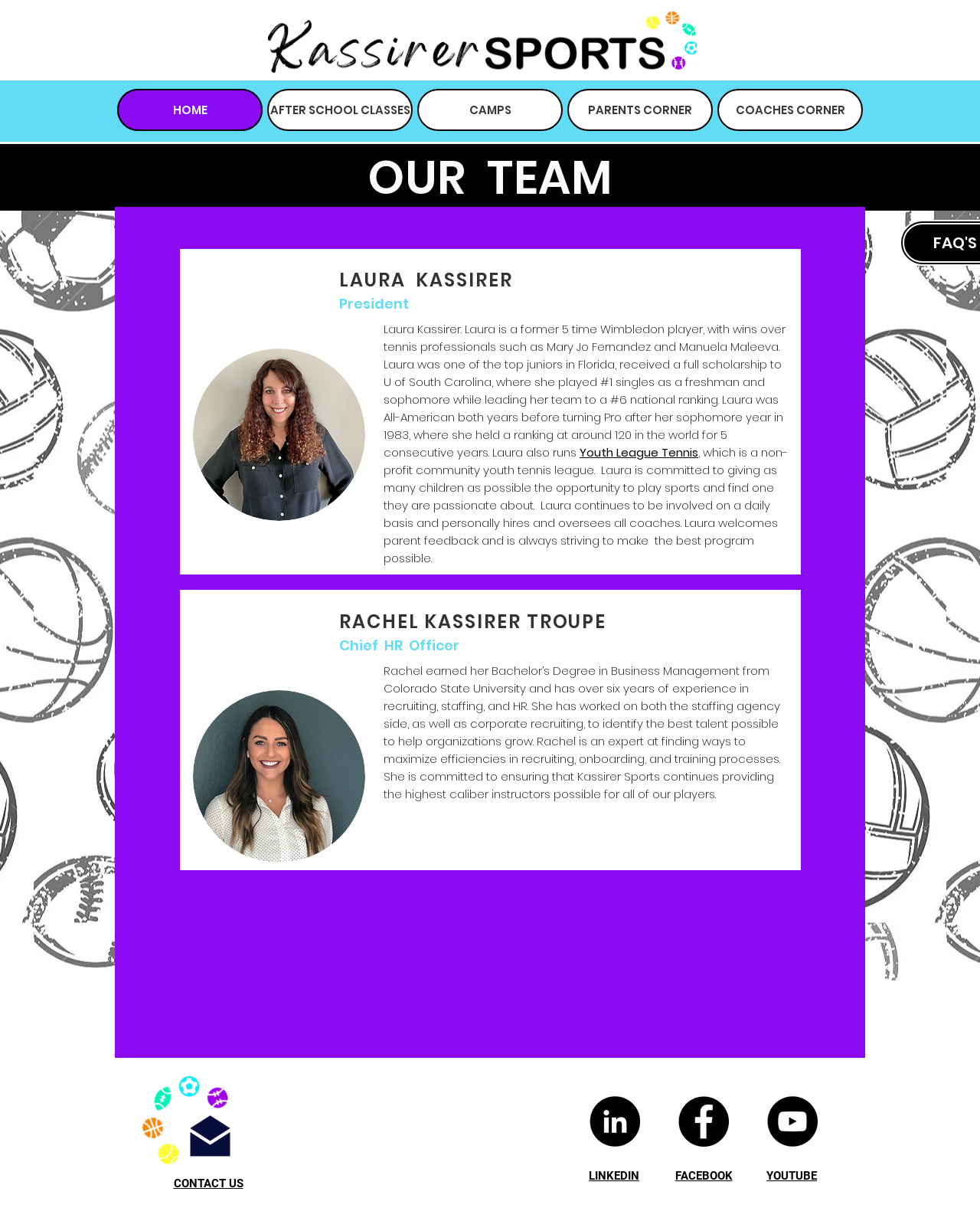Please identify the bounding box coordinates of the clickable element to fulfill the following instruction: "Contact us". The coordinates should be four float numbers between 0 and 1, i.e., [left, top, right, bottom].

[0.177, 0.972, 0.248, 0.986]